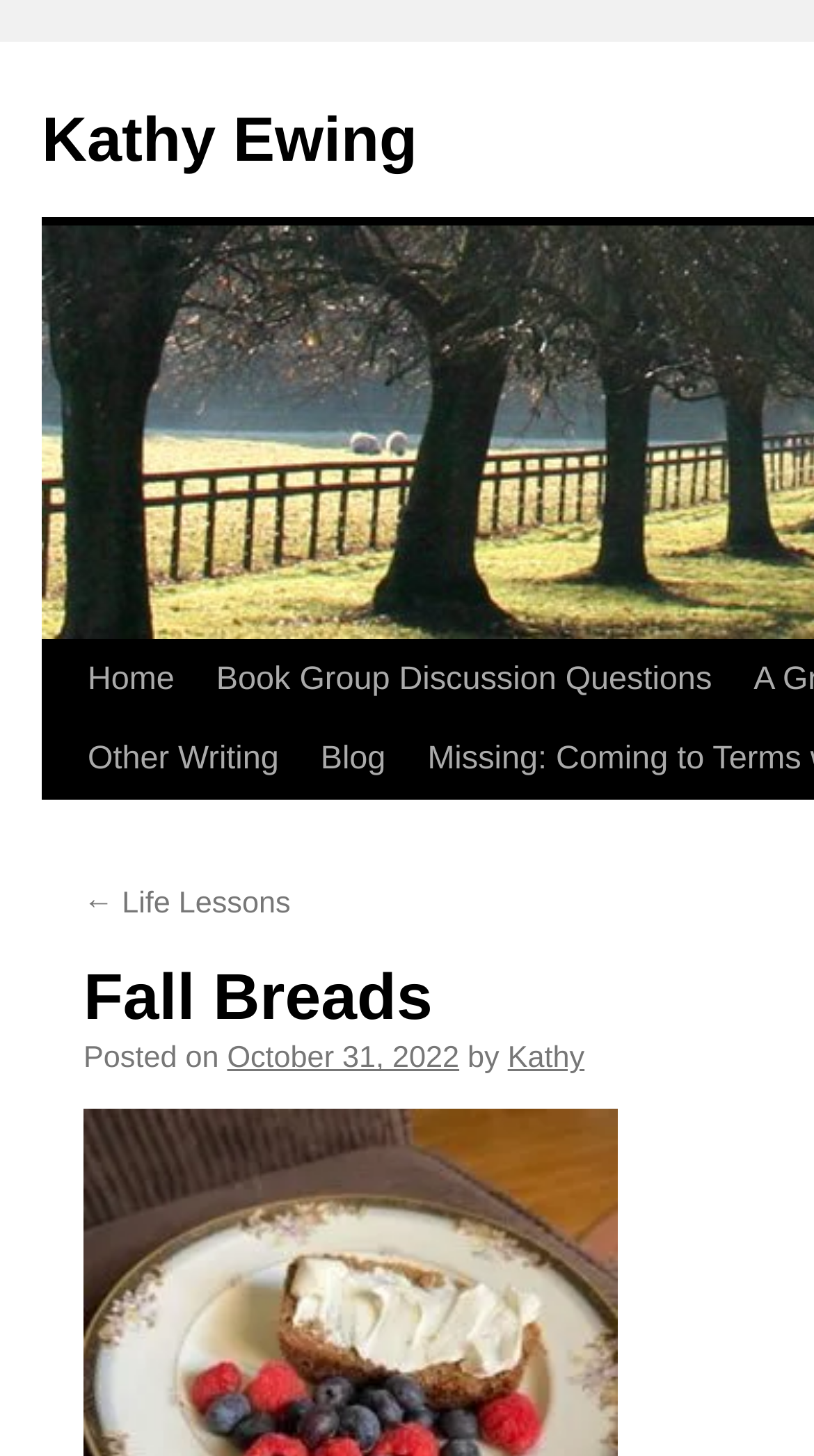Analyze the image and give a detailed response to the question:
What is the previous article's title?

I found the previous article's title by looking at the link that says '← Life Lessons', which is located below the main navigation menu. This link suggests that the previous article is titled 'Life Lessons'.